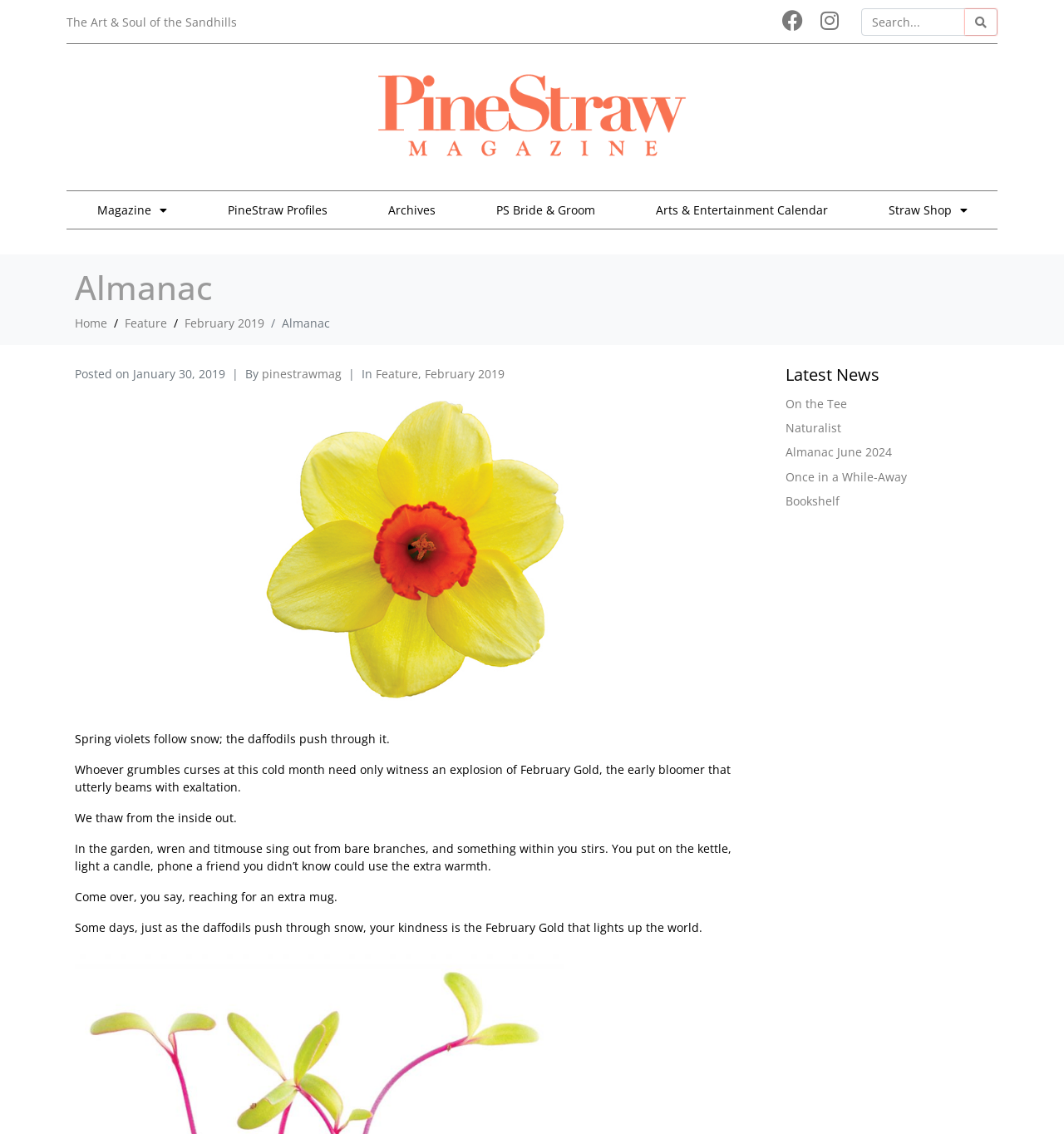Please identify the bounding box coordinates of the element I need to click to follow this instruction: "Visit PineStraw Magazine".

[0.347, 0.093, 0.653, 0.107]